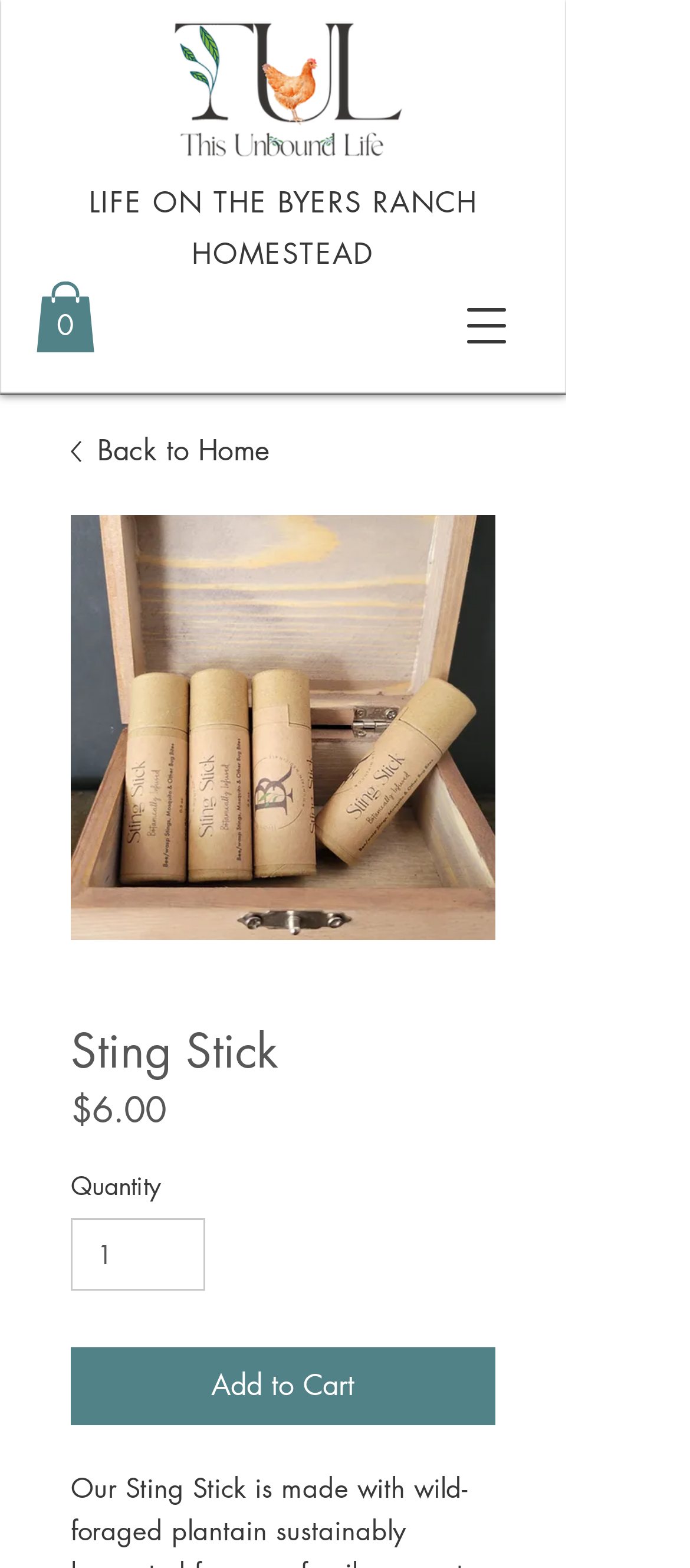Determine the bounding box coordinates of the UI element described by: "Reports".

None